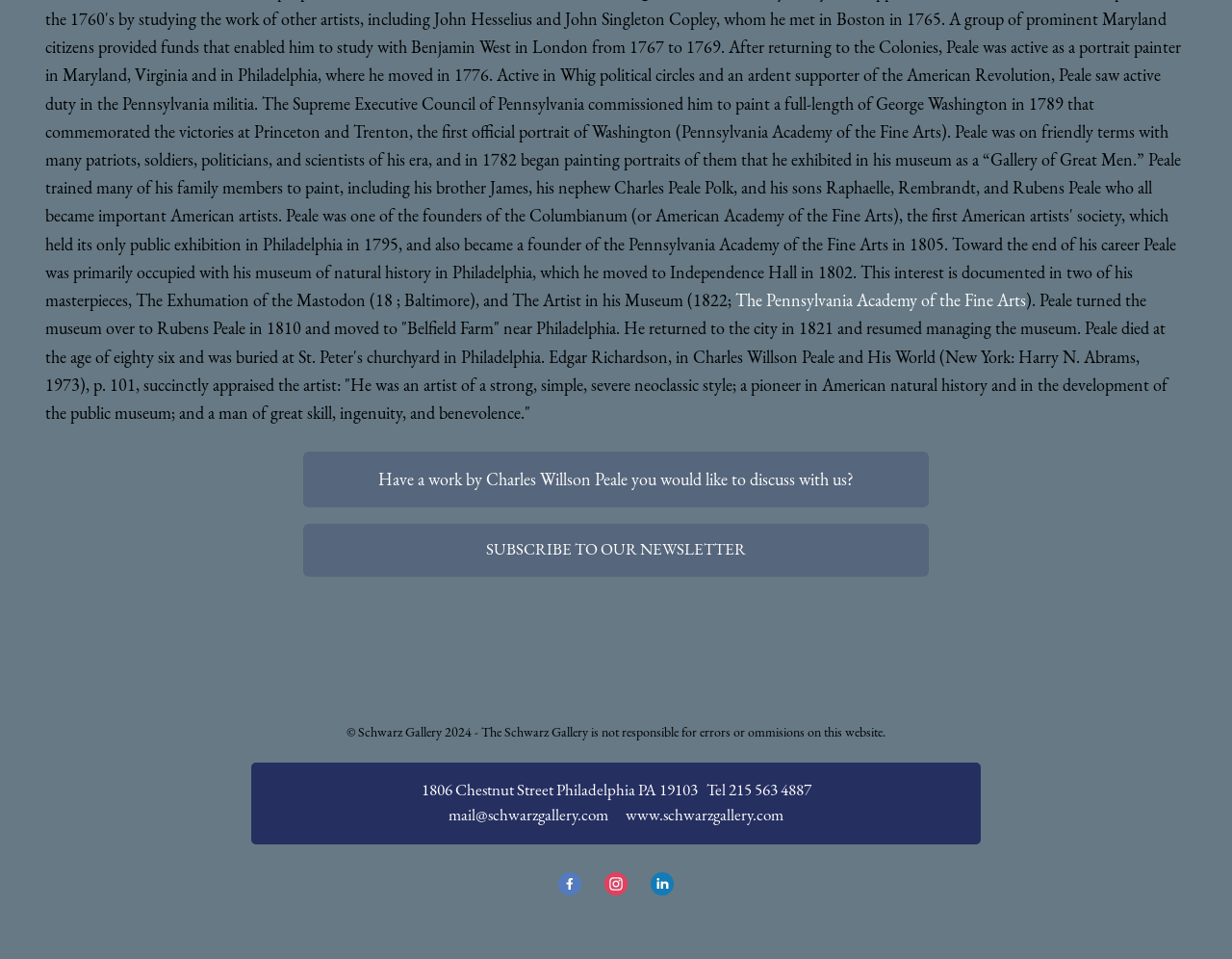Please identify the bounding box coordinates of the region to click in order to complete the task: "Visit the gallery's Facebook page". The coordinates must be four float numbers between 0 and 1, specified as [left, top, right, bottom].

[0.444, 0.898, 0.481, 0.946]